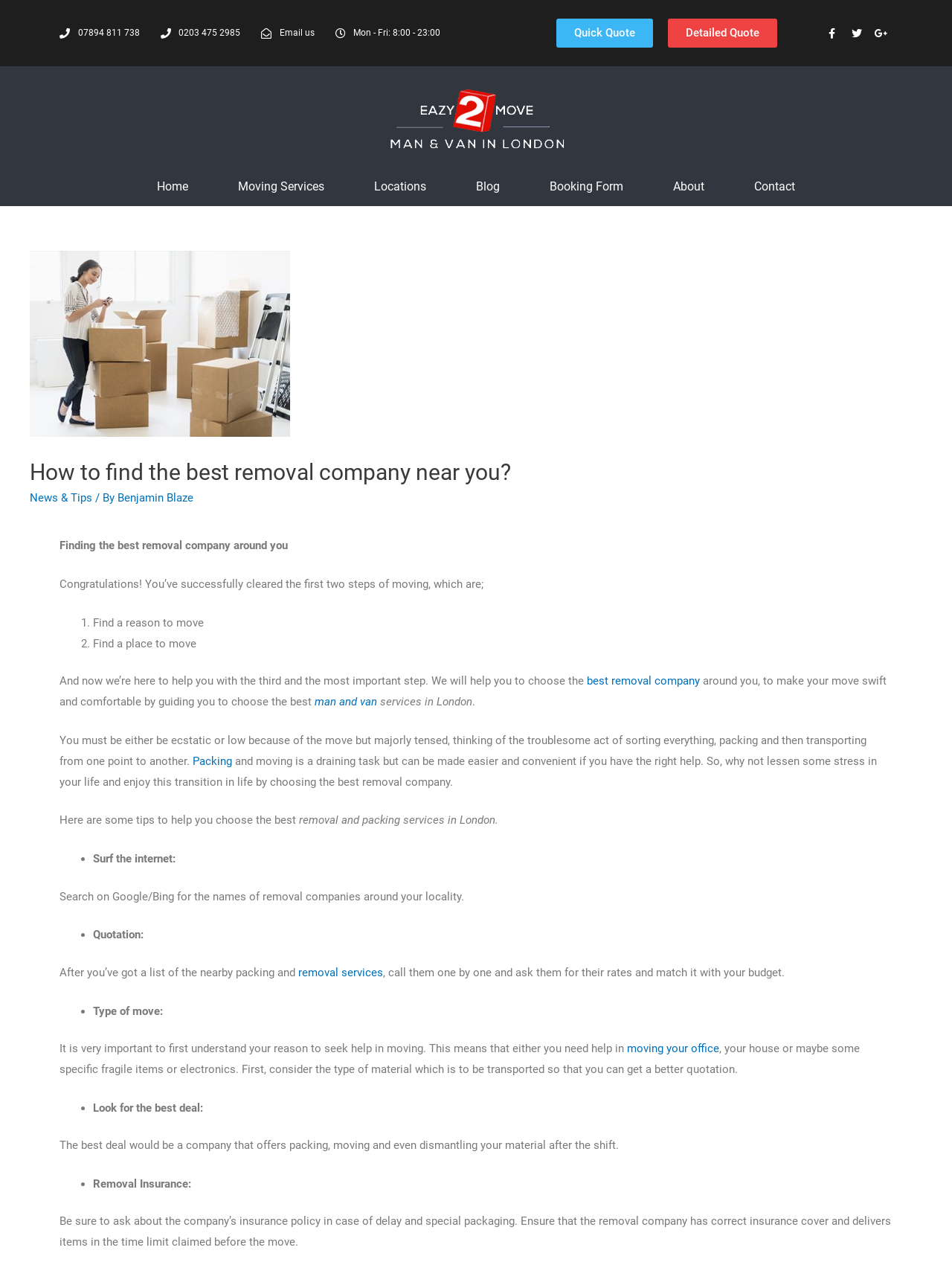Locate the bounding box coordinates of the element that needs to be clicked to carry out the instruction: "Email us". The coordinates should be given as four float numbers ranging from 0 to 1, i.e., [left, top, right, bottom].

[0.274, 0.02, 0.33, 0.033]